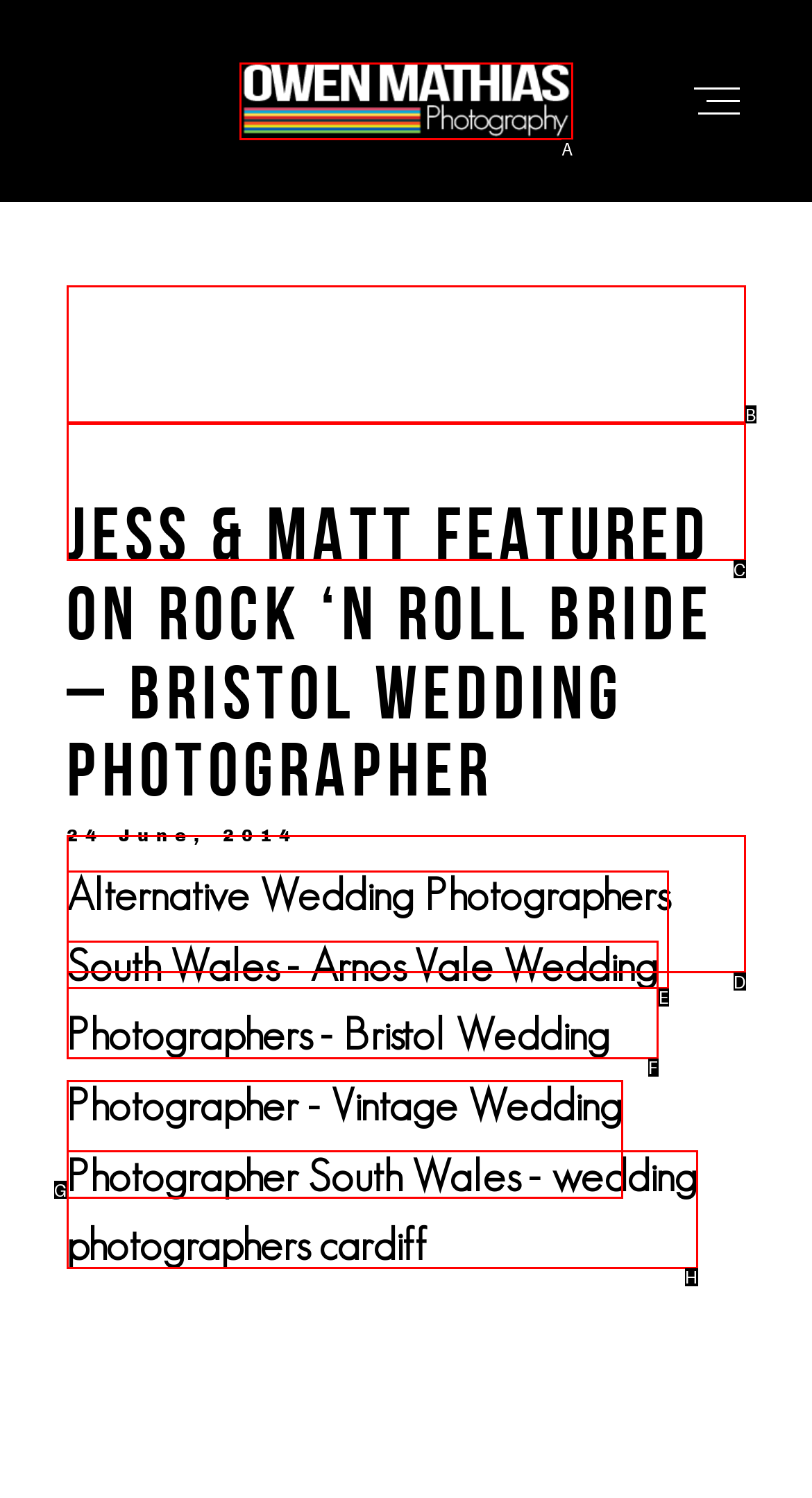Determine which option matches the element description: The Deal
Reply with the letter of the appropriate option from the options provided.

C